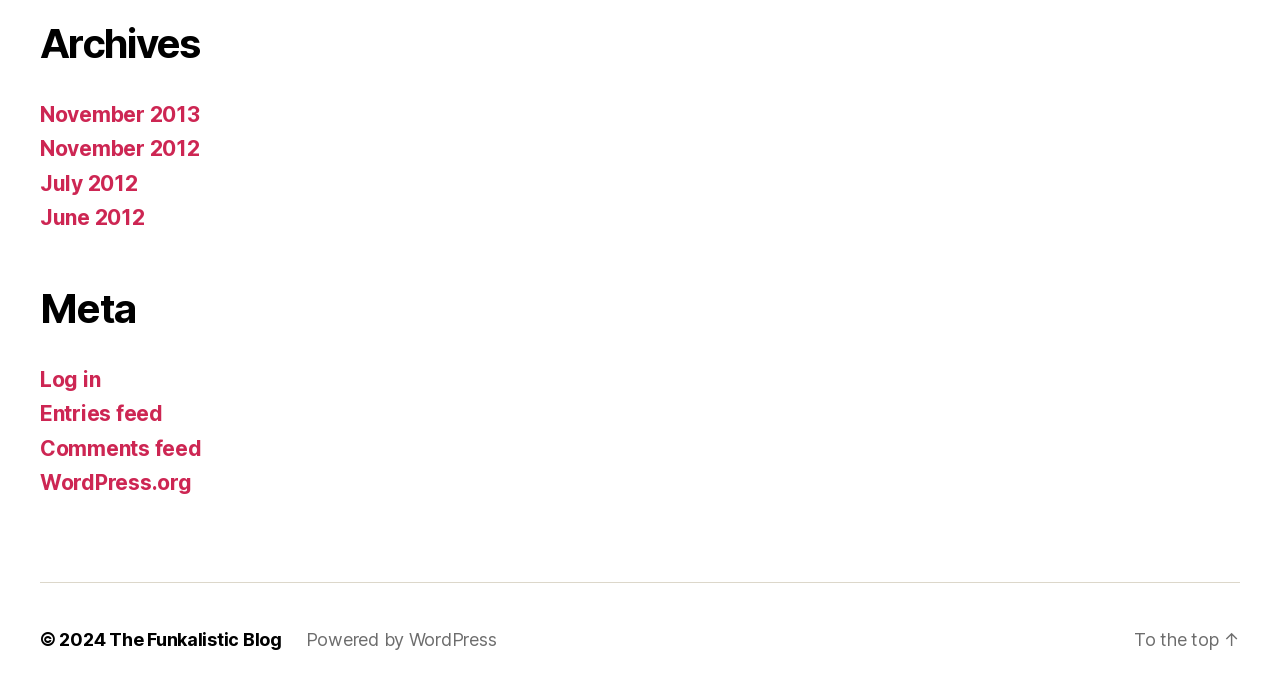Please pinpoint the bounding box coordinates for the region I should click to adhere to this instruction: "View The Funkalistic Blog homepage".

[0.085, 0.903, 0.22, 0.934]